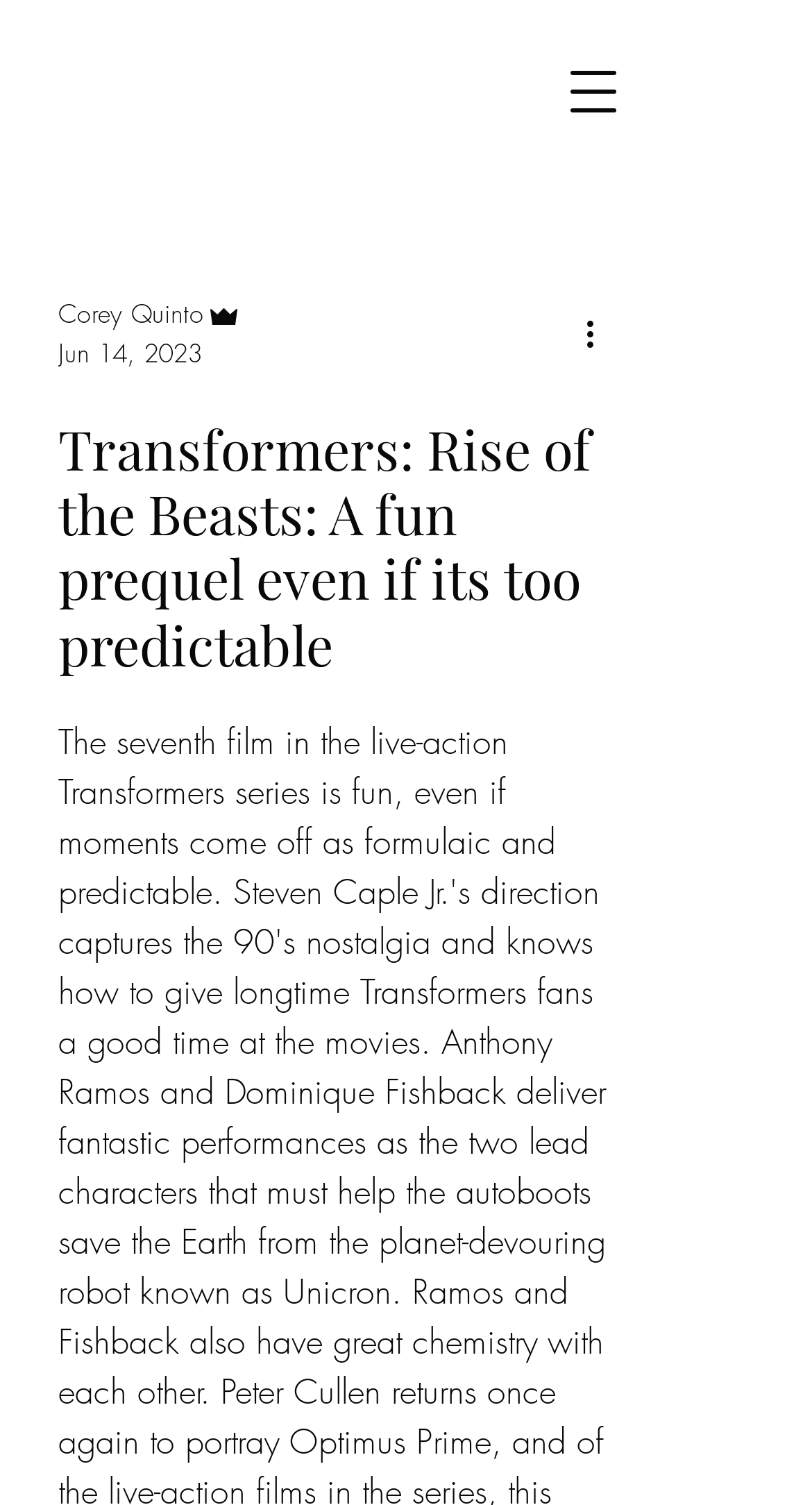Please provide the bounding box coordinate of the region that matches the element description: aria-label="Open navigation menu". Coordinates should be in the format (top-left x, top-left y, bottom-right x, bottom-right y) and all values should be between 0 and 1.

[0.679, 0.033, 0.782, 0.089]